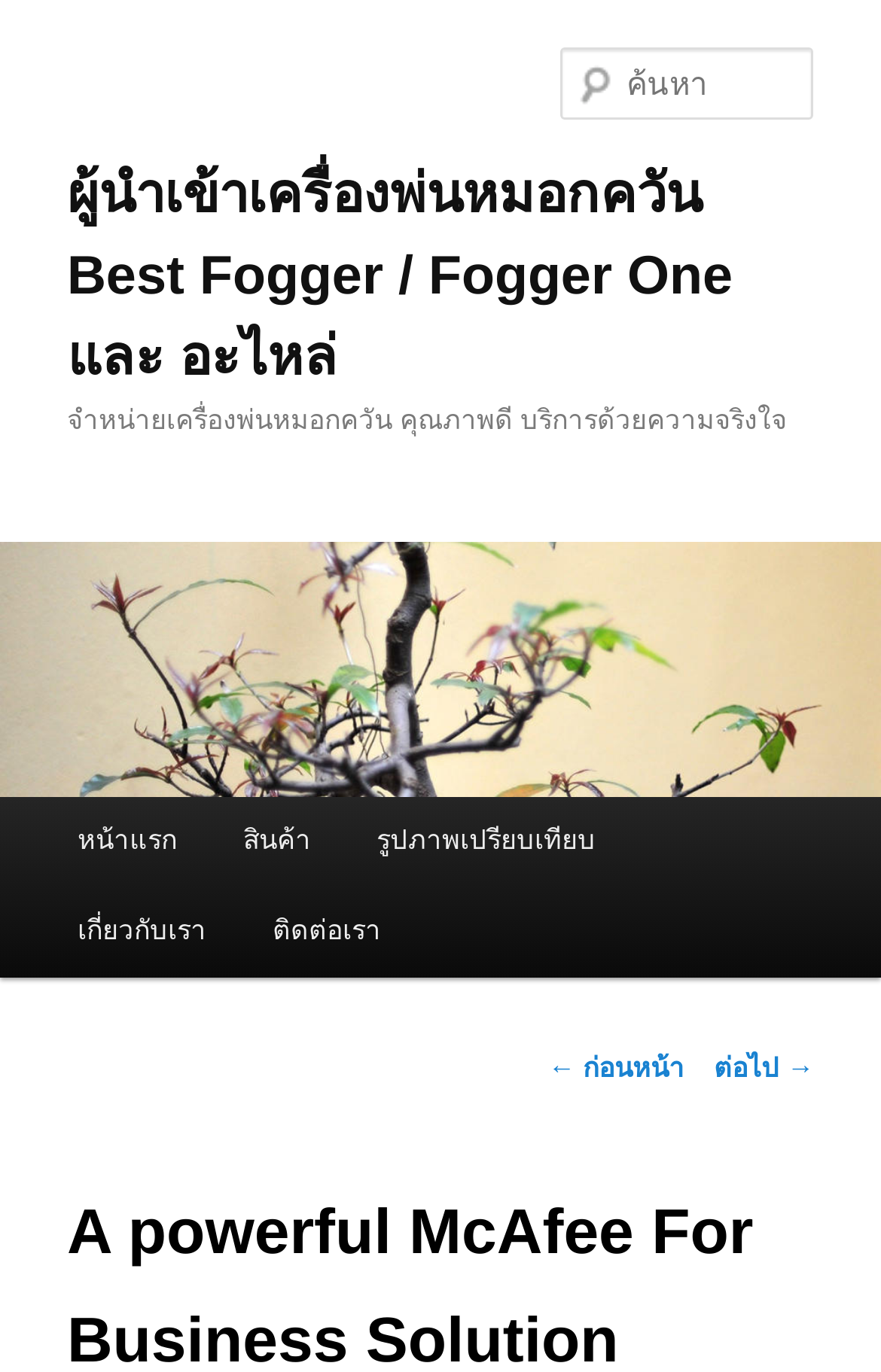Please give a concise answer to this question using a single word or phrase: 
How many main menu items are available?

5